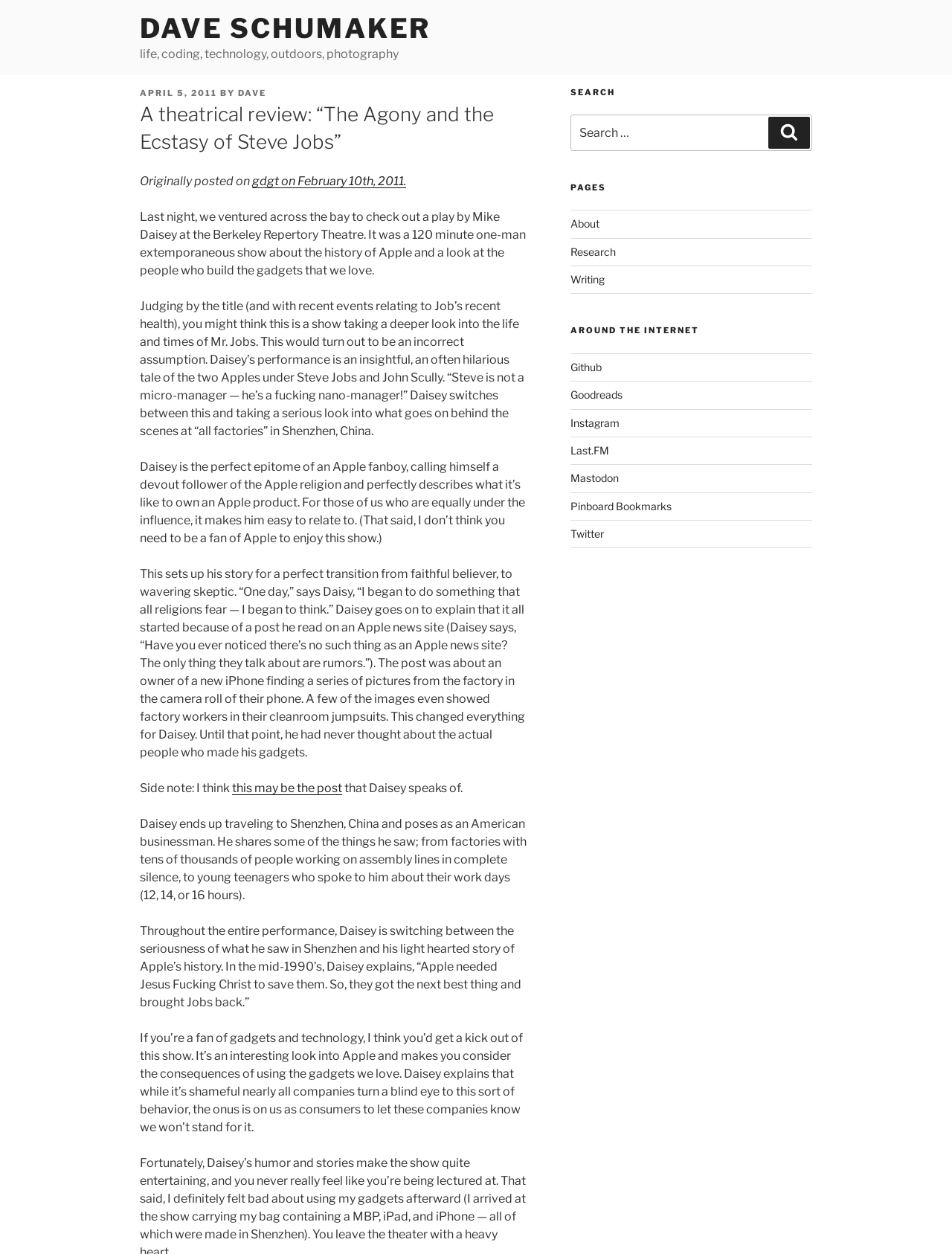Locate the bounding box coordinates of the clickable area to execute the instruction: "Click on the 'Why Choose Wood?' link". Provide the coordinates as four float numbers between 0 and 1, represented as [left, top, right, bottom].

None